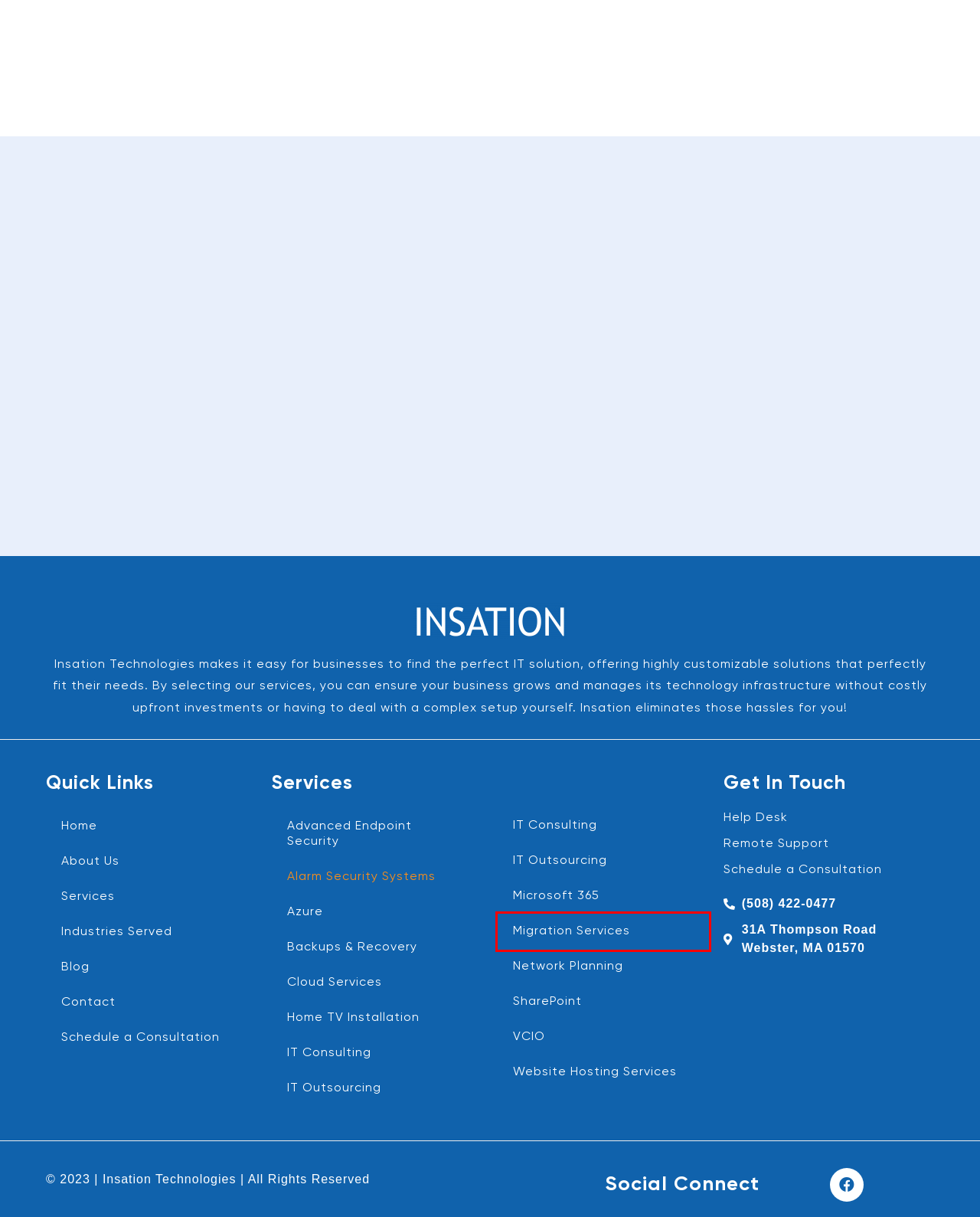Examine the screenshot of a webpage with a red rectangle bounding box. Select the most accurate webpage description that matches the new webpage after clicking the element within the bounding box. Here are the candidates:
A. Services – Insation Technologies
B. IT Consulting – Insation Technologies
C. Advanced Endpoint Security – Insation Technologies
D. IT Outsourcing – Insation Technologies
E. Migration Services – Insation Technologies
F. Managed Services – Insation Technologies
G. Blog – Insation Technologies
H. Power BI – Insation Technologies

E